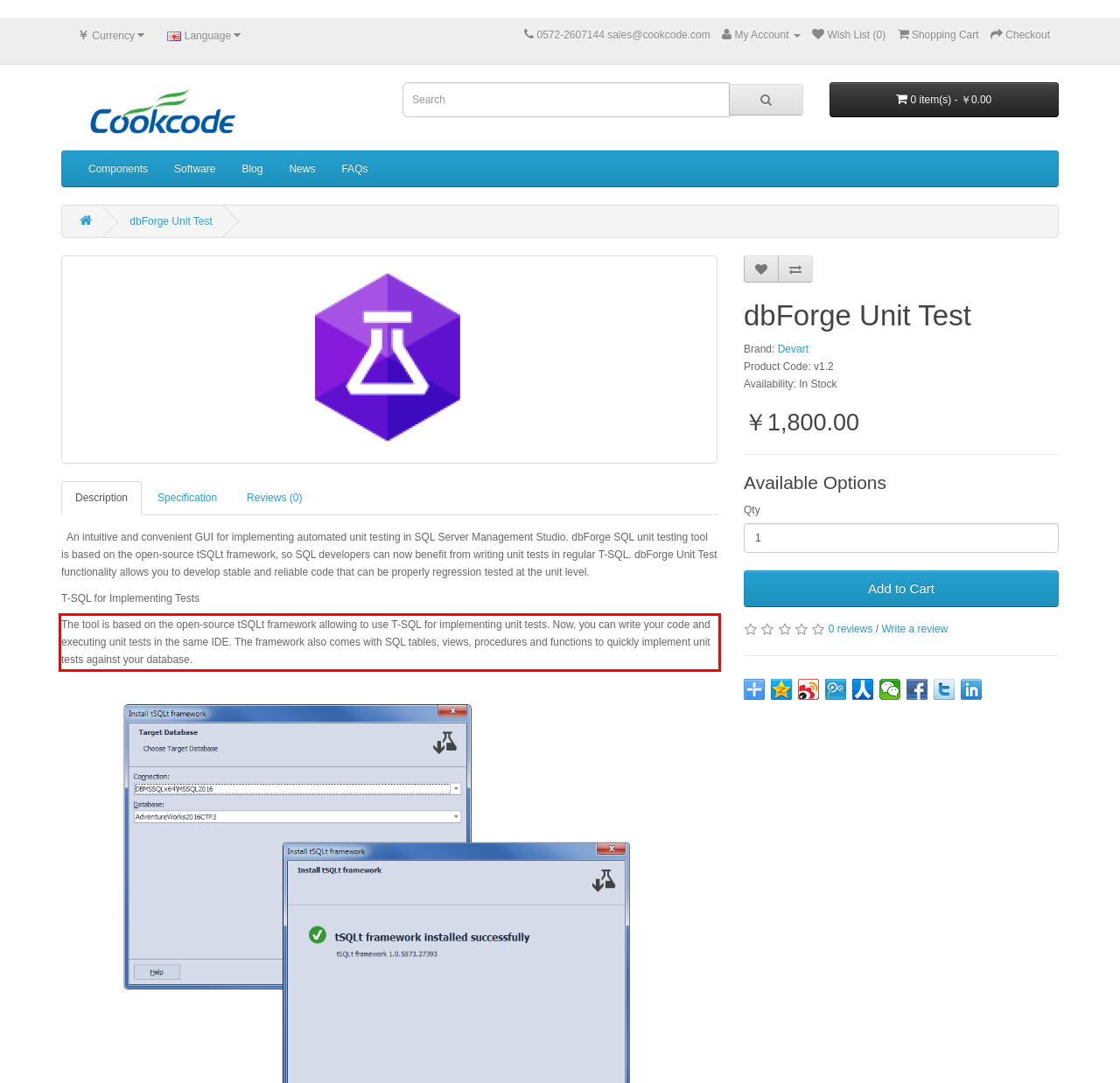The screenshot provided shows a webpage with a red bounding box. Apply OCR to the text within this red bounding box and provide the extracted content.

The tool is based on the open-source tSQLt framework allowing to use T-SQL for implementing unit tests. Now, you can write your code and executing unit tests in the same IDE. The framework also comes with SQL tables, views, procedures and functions to quickly implement unit tests against your database.